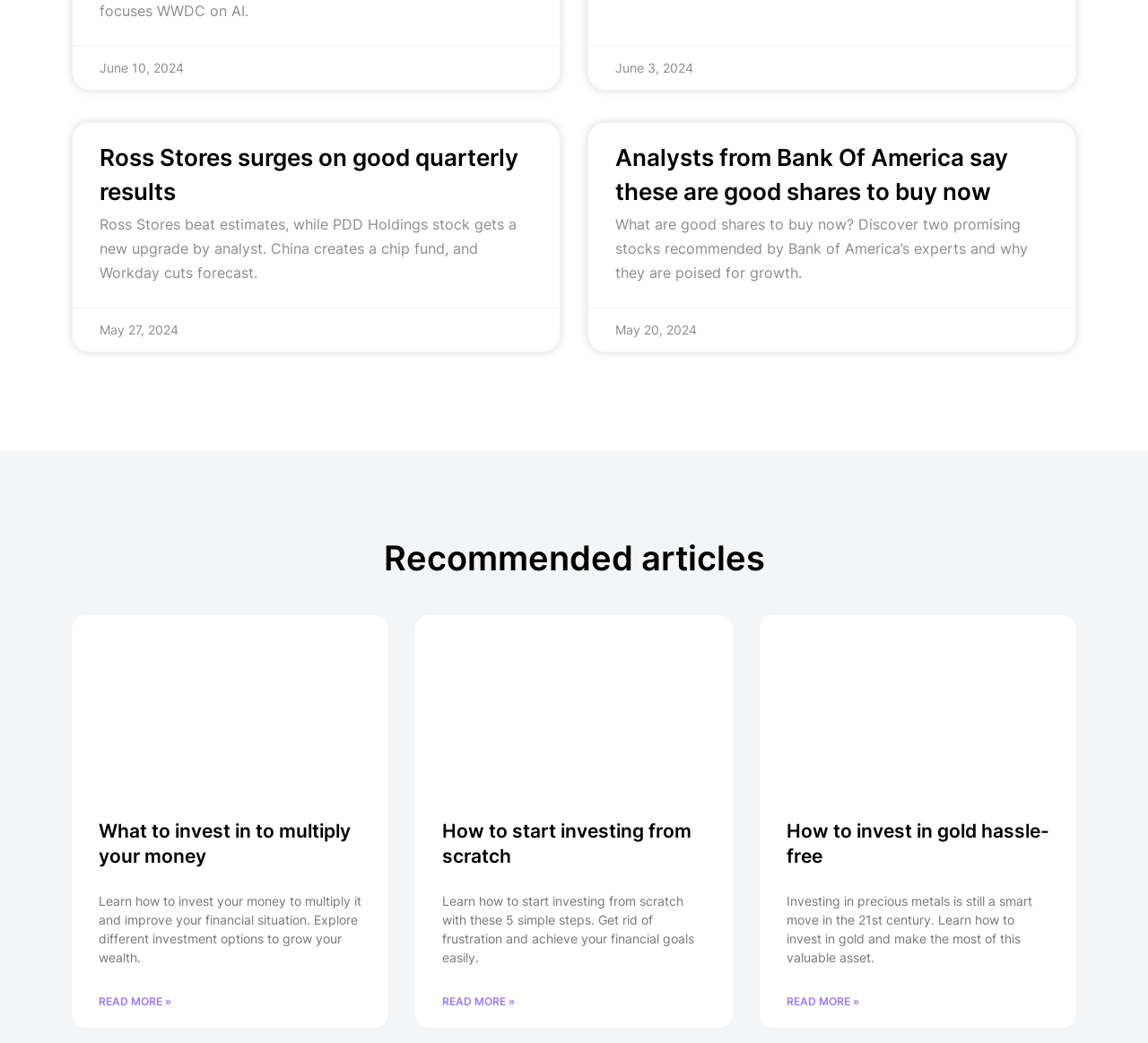Locate the bounding box coordinates of the area to click to fulfill this instruction: "Click on the 'Redwing Font' link". The bounding box should be presented as four float numbers between 0 and 1, in the order [left, top, right, bottom].

None